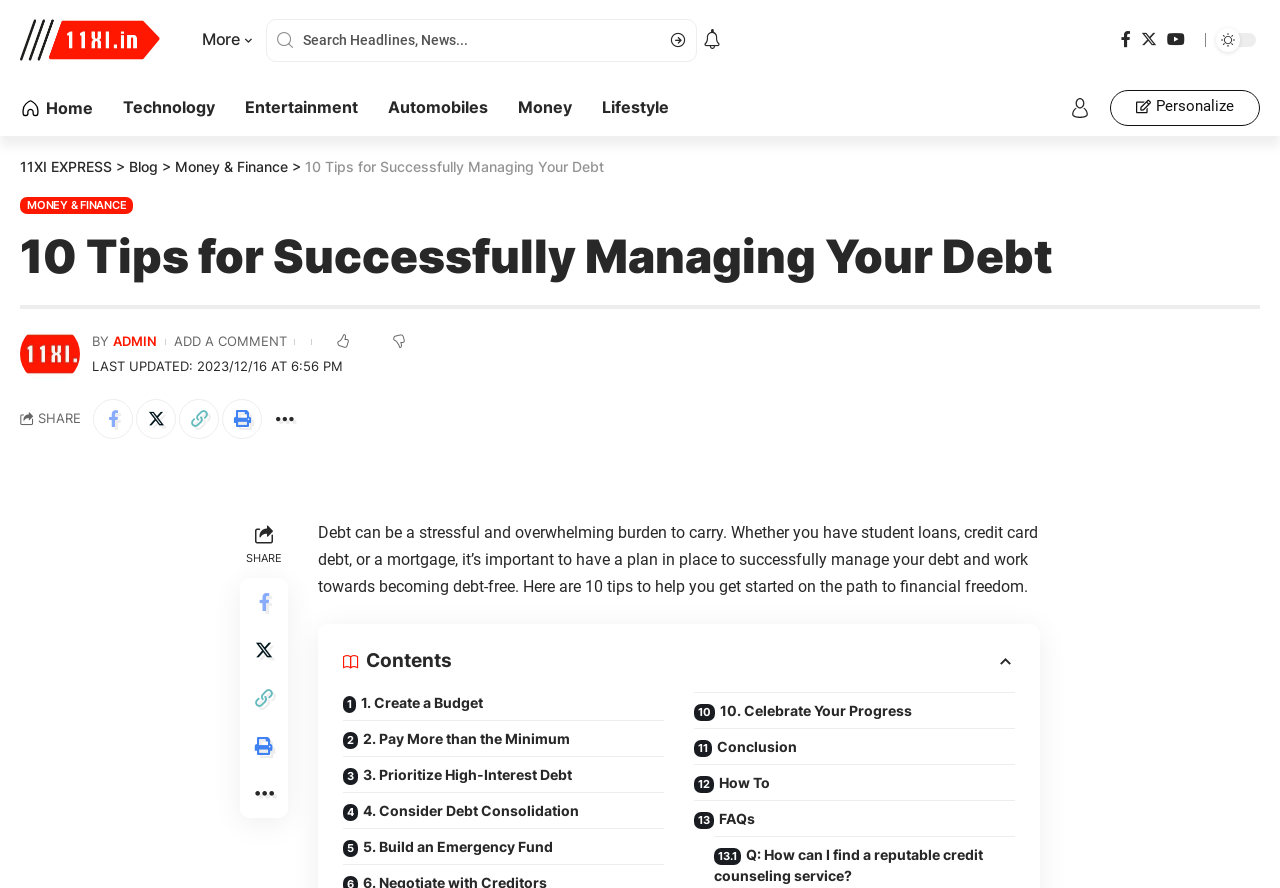Find the bounding box coordinates for the HTML element specified by: "Conclusion".

[0.542, 0.82, 0.793, 0.86]